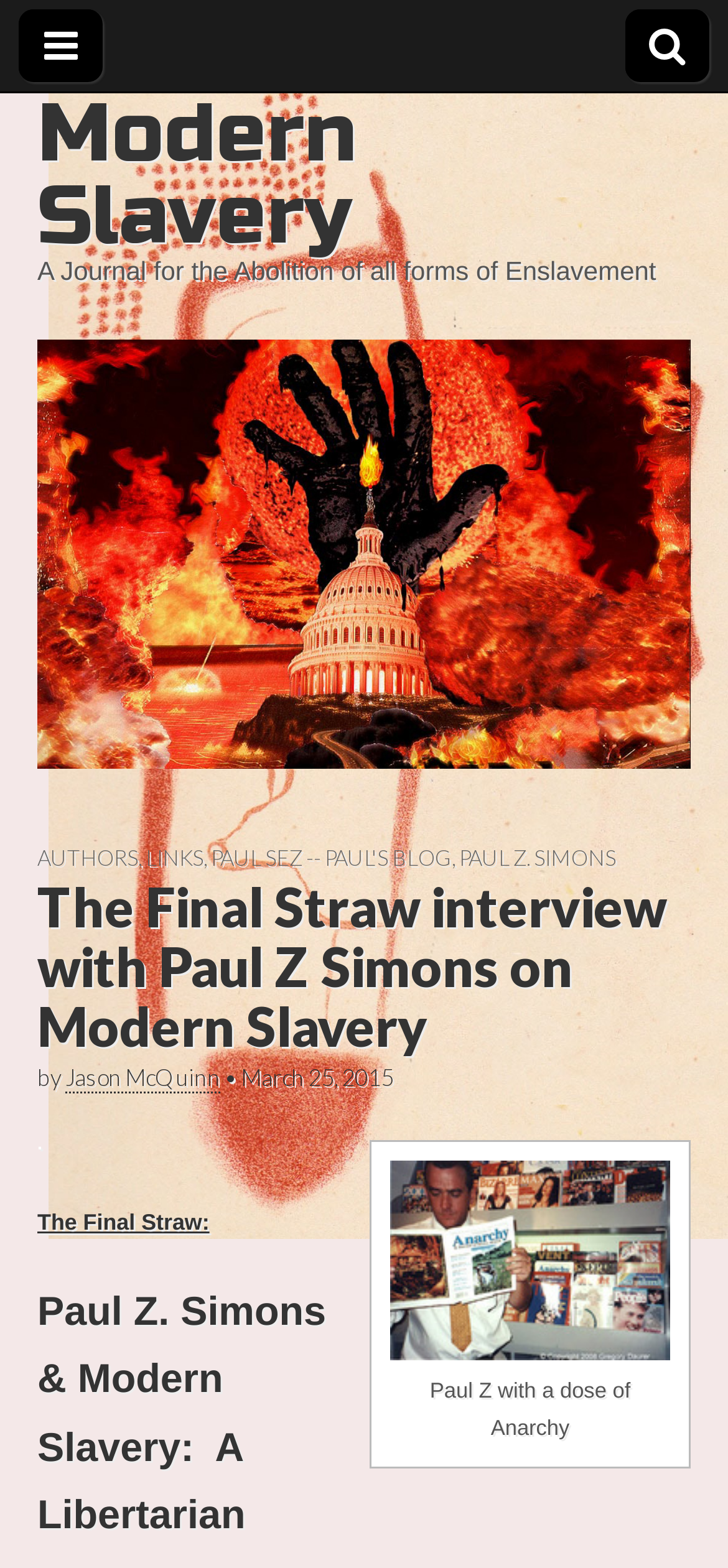Please identify the coordinates of the bounding box for the clickable region that will accomplish this instruction: "View the image of Paul Z with a dose of Anarchy".

[0.536, 0.74, 0.921, 0.867]